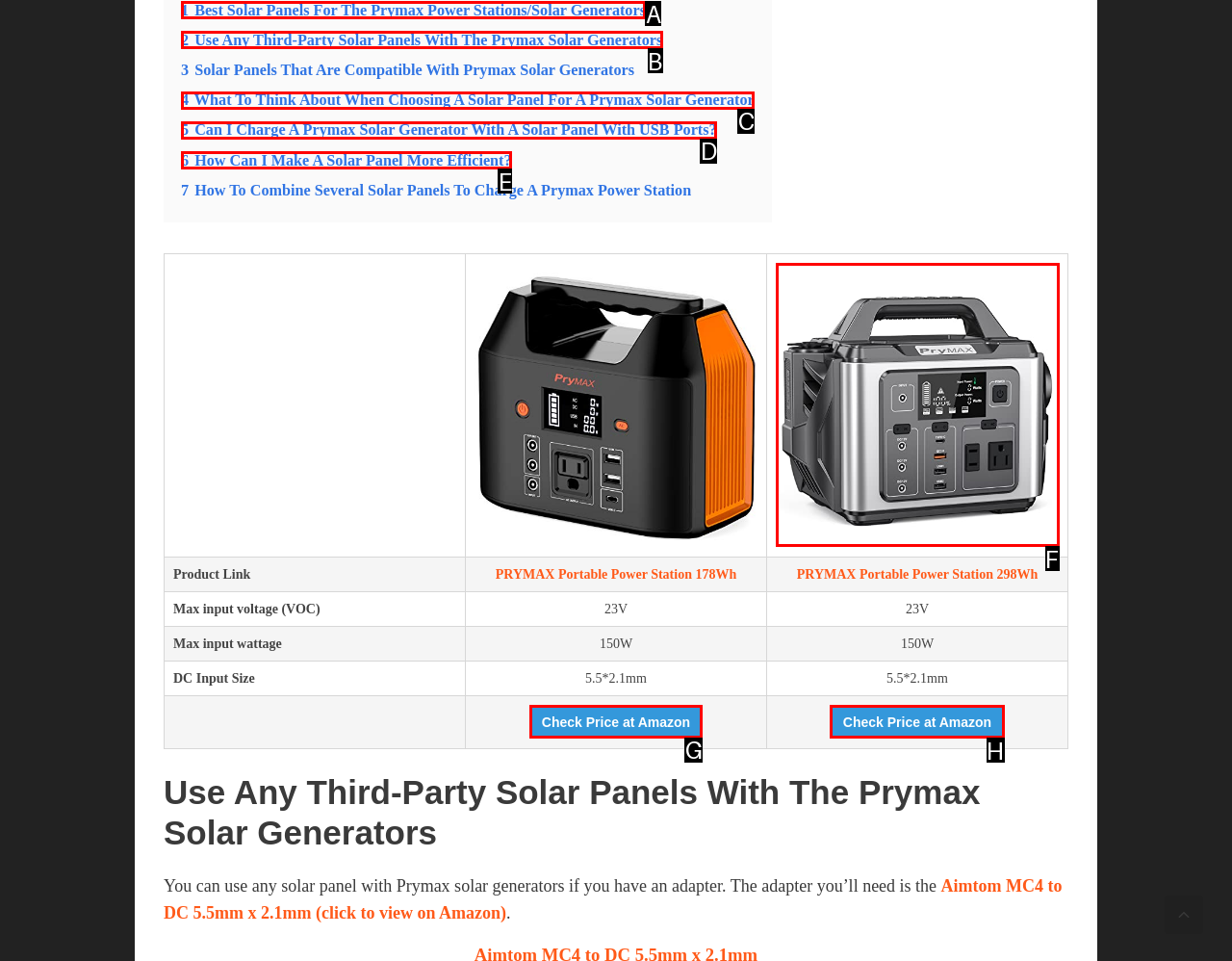Tell me which one HTML element I should click to complete the following task: Check the price at Amazon for the product 'PRYMAX Portable Power Station 178Wh' Answer with the option's letter from the given choices directly.

G